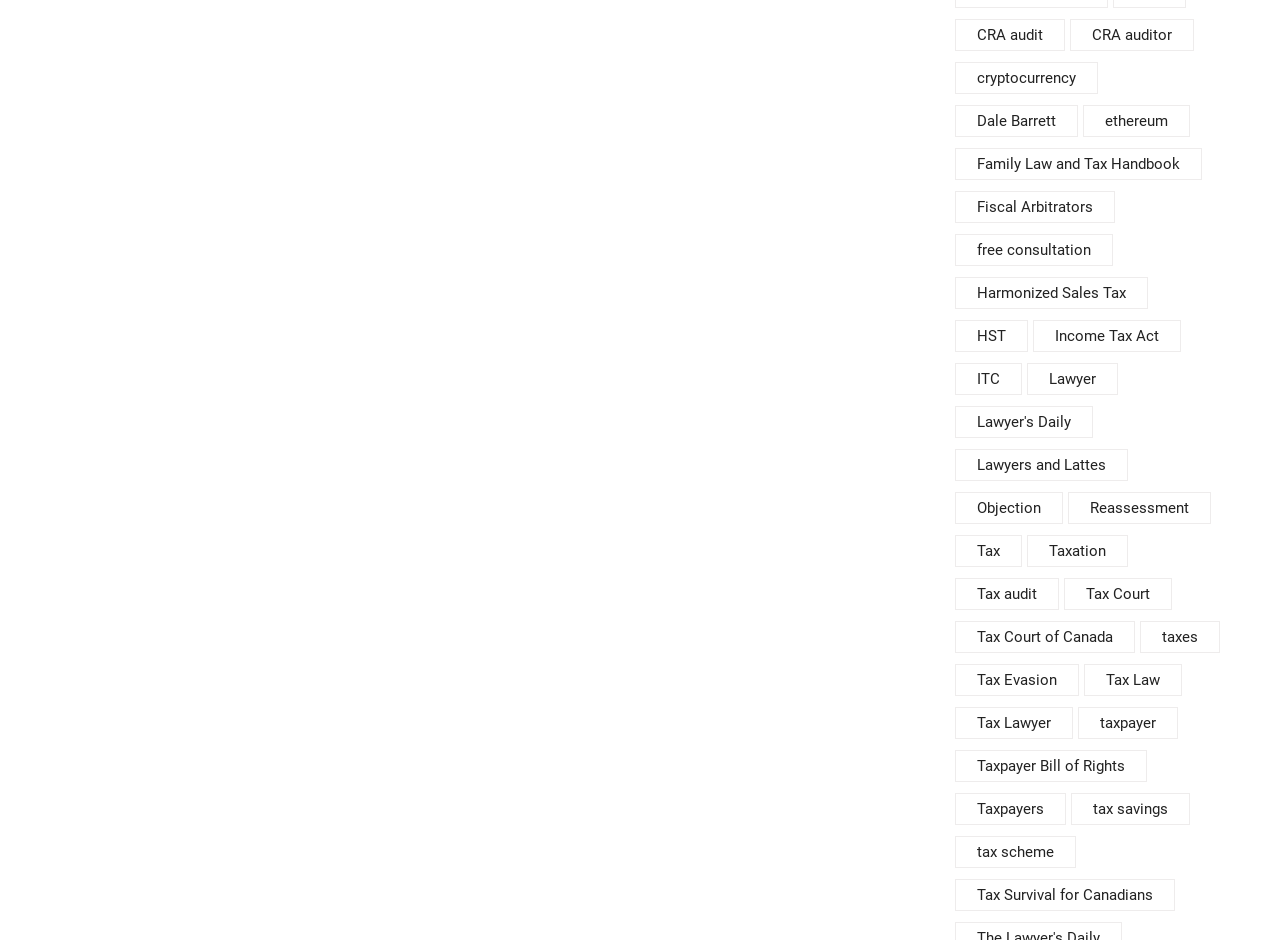Determine the bounding box coordinates of the region to click in order to accomplish the following instruction: "View CRA audit information". Provide the coordinates as four float numbers between 0 and 1, specifically [left, top, right, bottom].

[0.746, 0.02, 0.832, 0.054]